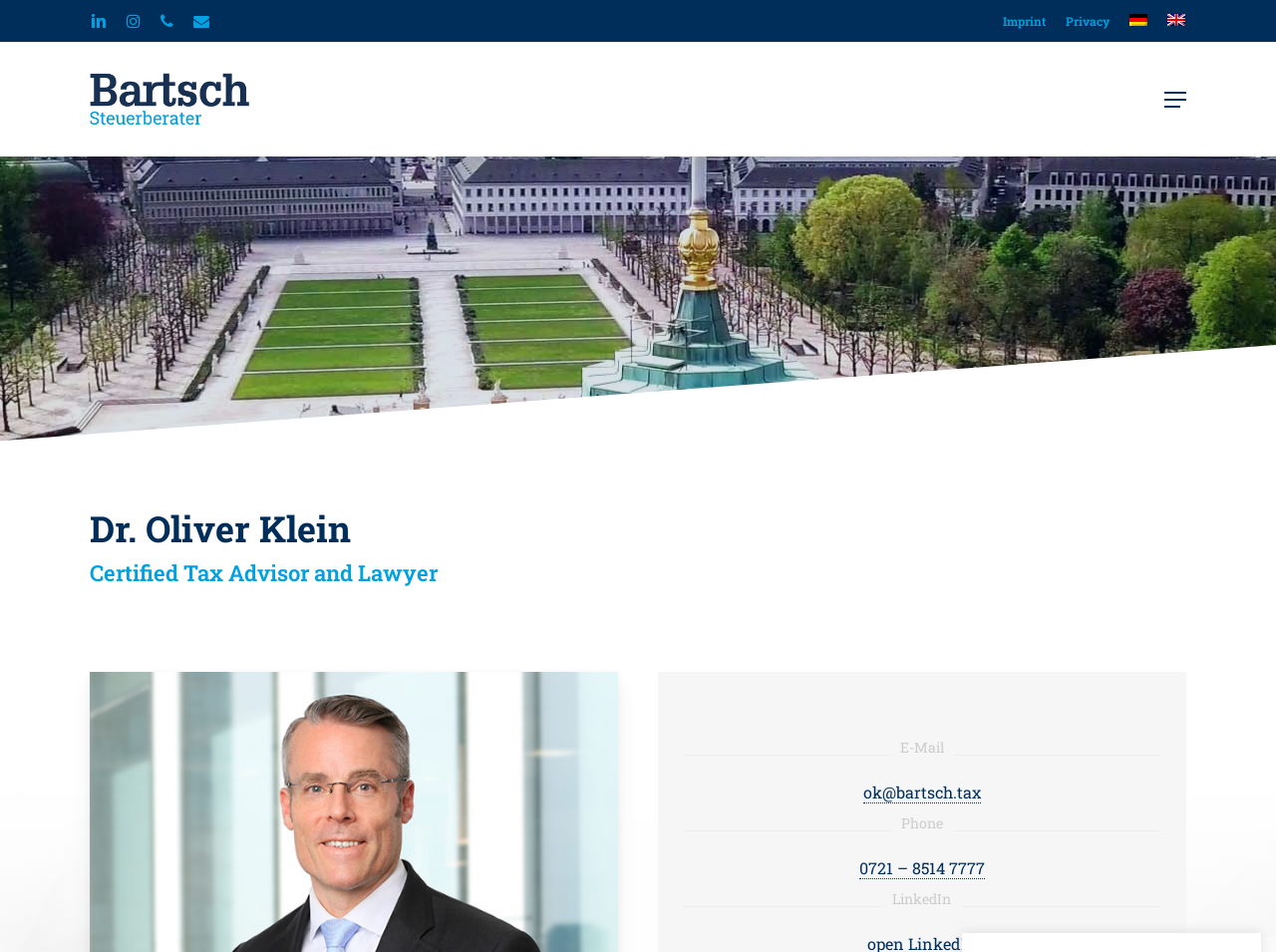Identify the bounding box coordinates of the clickable region to carry out the given instruction: "Call the phone number".

[0.673, 0.9, 0.772, 0.923]